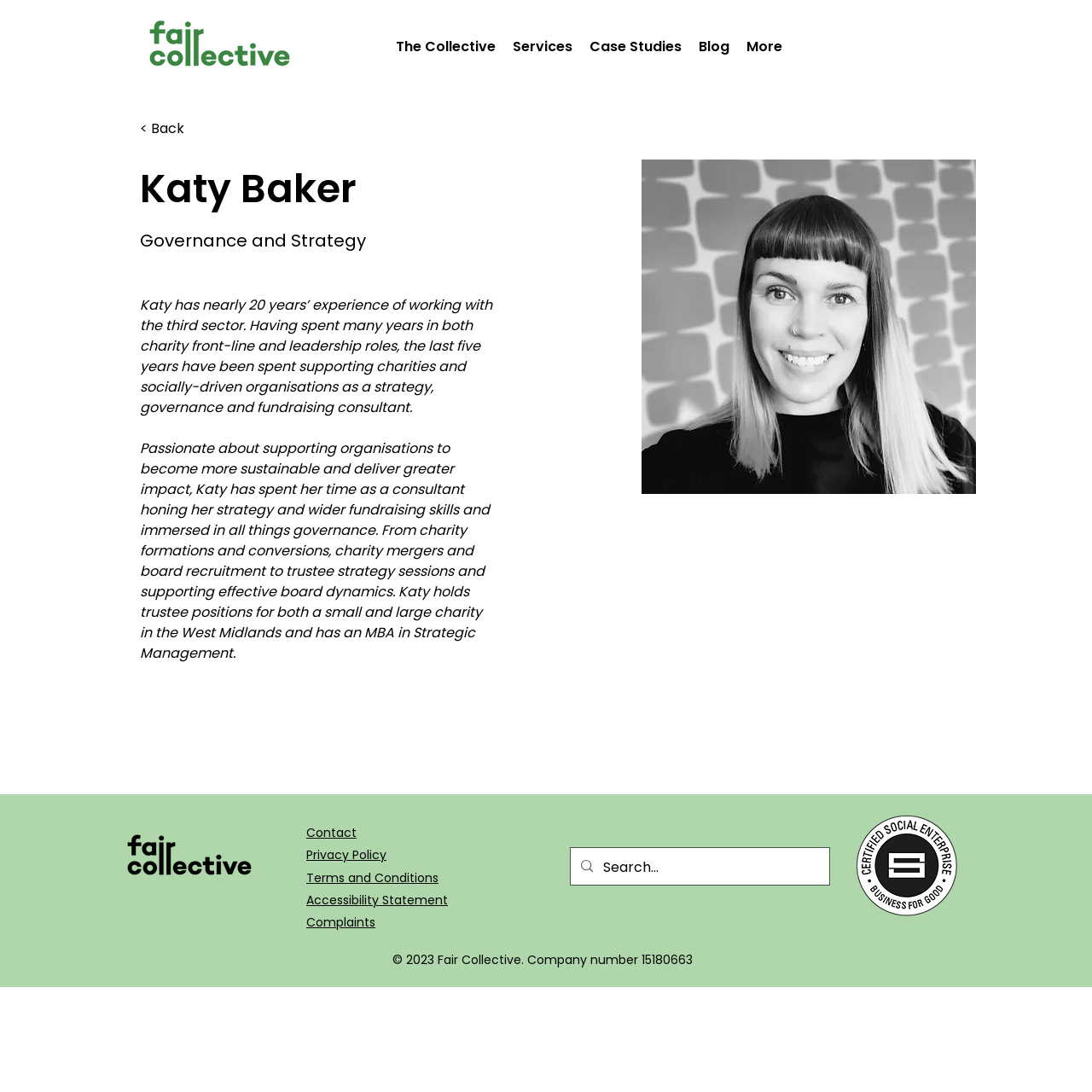What is the name of the logo displayed on the webpage?
Please provide a single word or phrase in response based on the screenshot.

Fair Collective logo